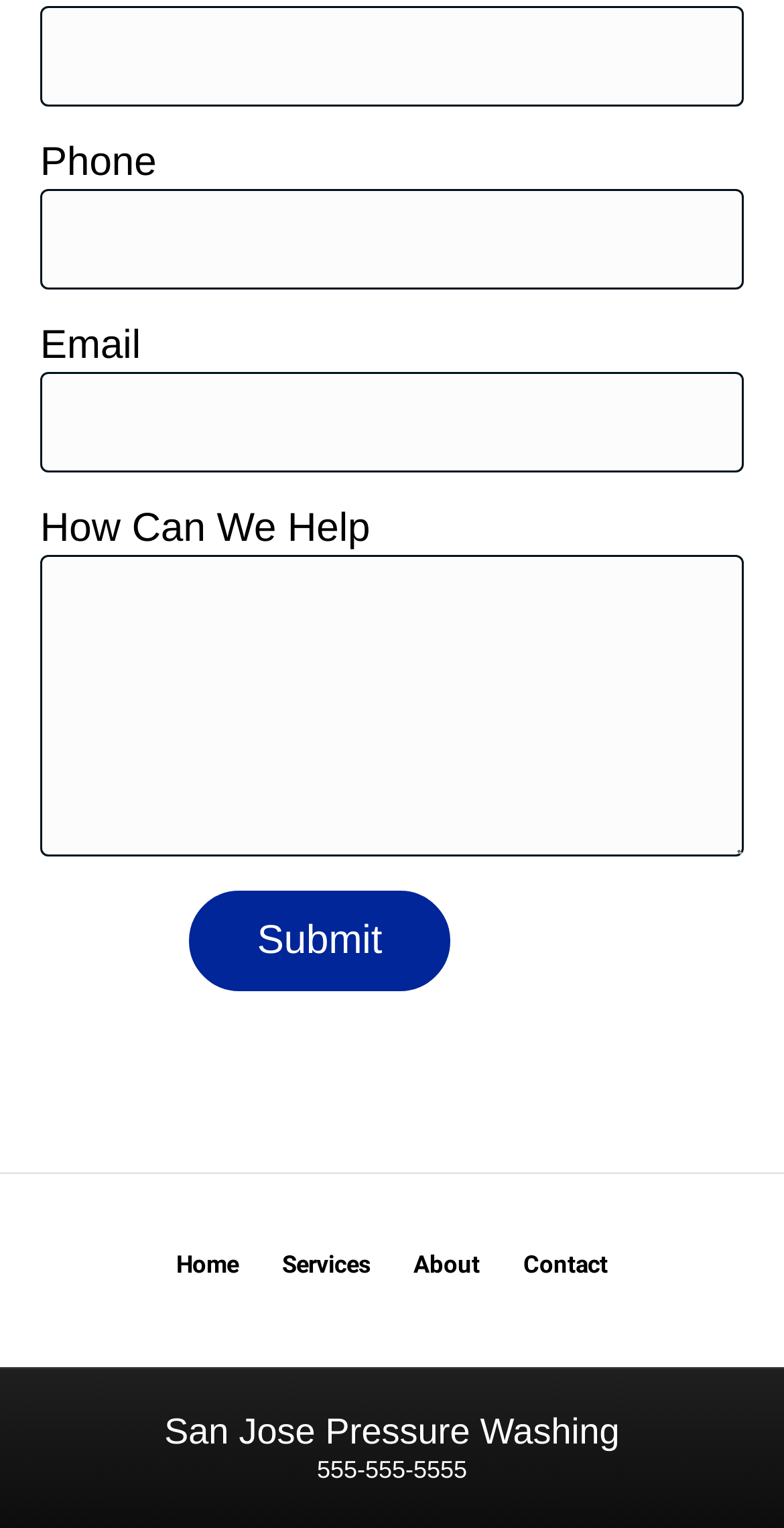Locate the bounding box coordinates of the region to be clicked to comply with the following instruction: "Click the Submit button". The coordinates must be four float numbers between 0 and 1, in the form [left, top, right, bottom].

[0.241, 0.583, 0.574, 0.649]